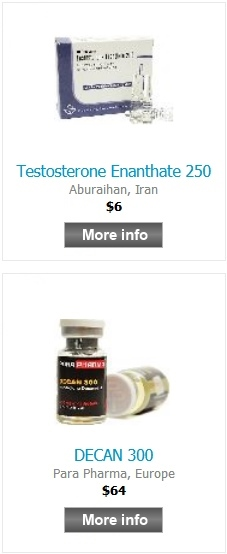Generate a detailed caption for the image.

The image showcases two steroid products available for purchase. At the top is **Testosterone Enanthate 250**, produced by Aburaihan in Iran, priced at **$6**. This product is typically utilized for enhancing muscle mass and strength. Below it is **DECAN 300**, made by Para Pharma in Europe, priced at **$64**. This anabolic steroid is often employed in bulking cycles to facilitate significant growth in muscle size and power. Both products are presented with clear labels and prices, providing potential buyers with essential information. A "More info" button is available for users seeking additional details about these offerings.